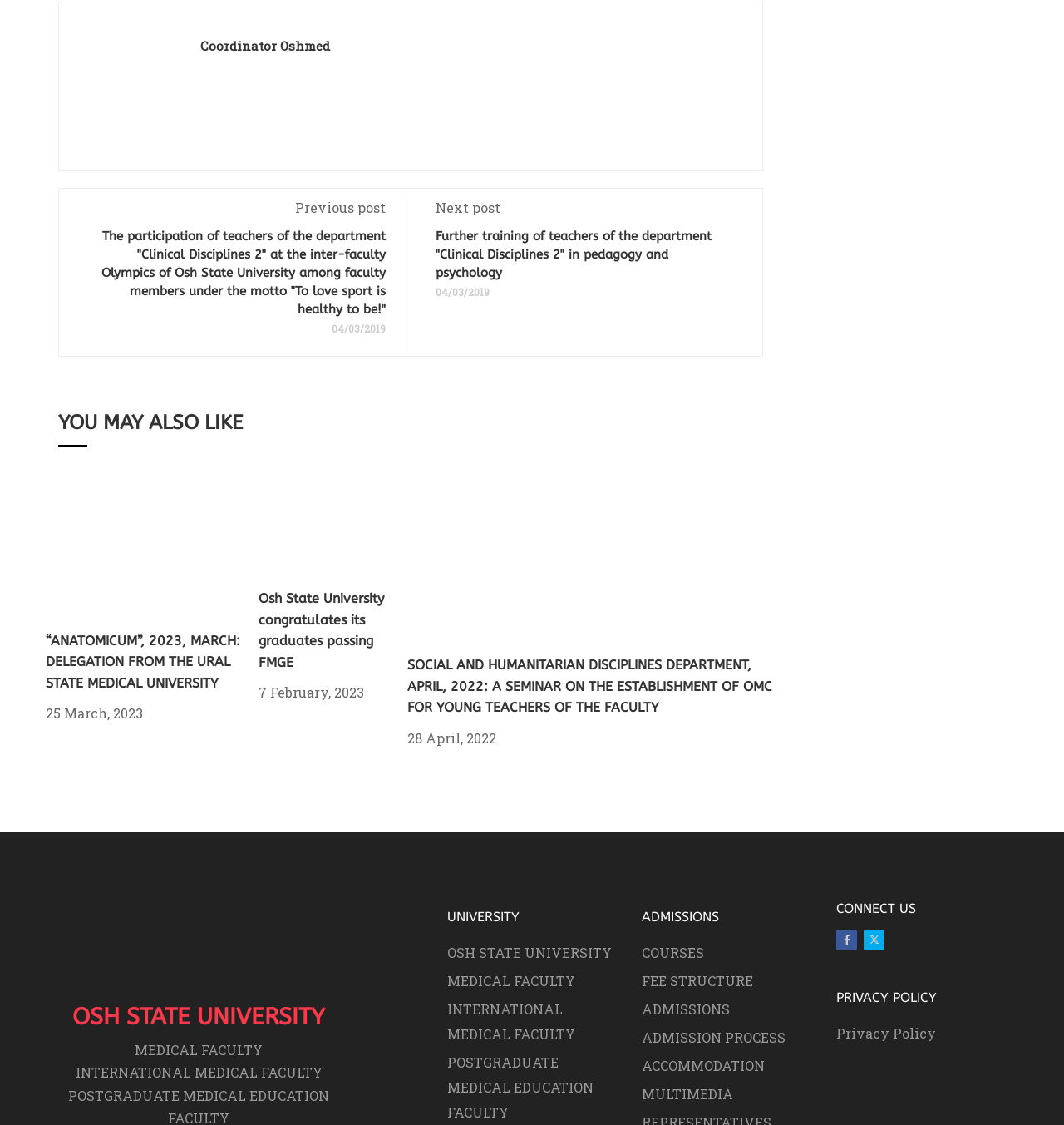What is the link to the admissions page? Based on the screenshot, please respond with a single word or phrase.

ADMISSIONS